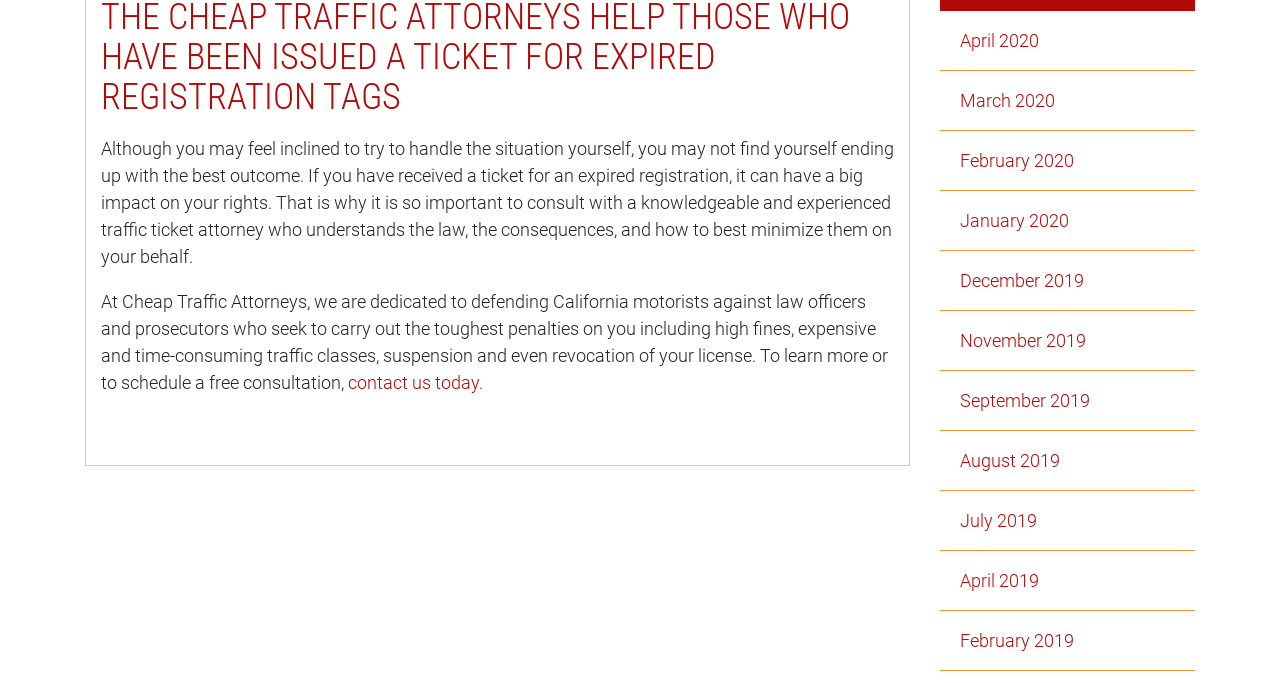Identify the bounding box coordinates of the clickable section necessary to follow the following instruction: "view archives for March 2020". The coordinates should be presented as four float numbers from 0 to 1, i.e., [left, top, right, bottom].

[0.734, 0.104, 0.934, 0.19]